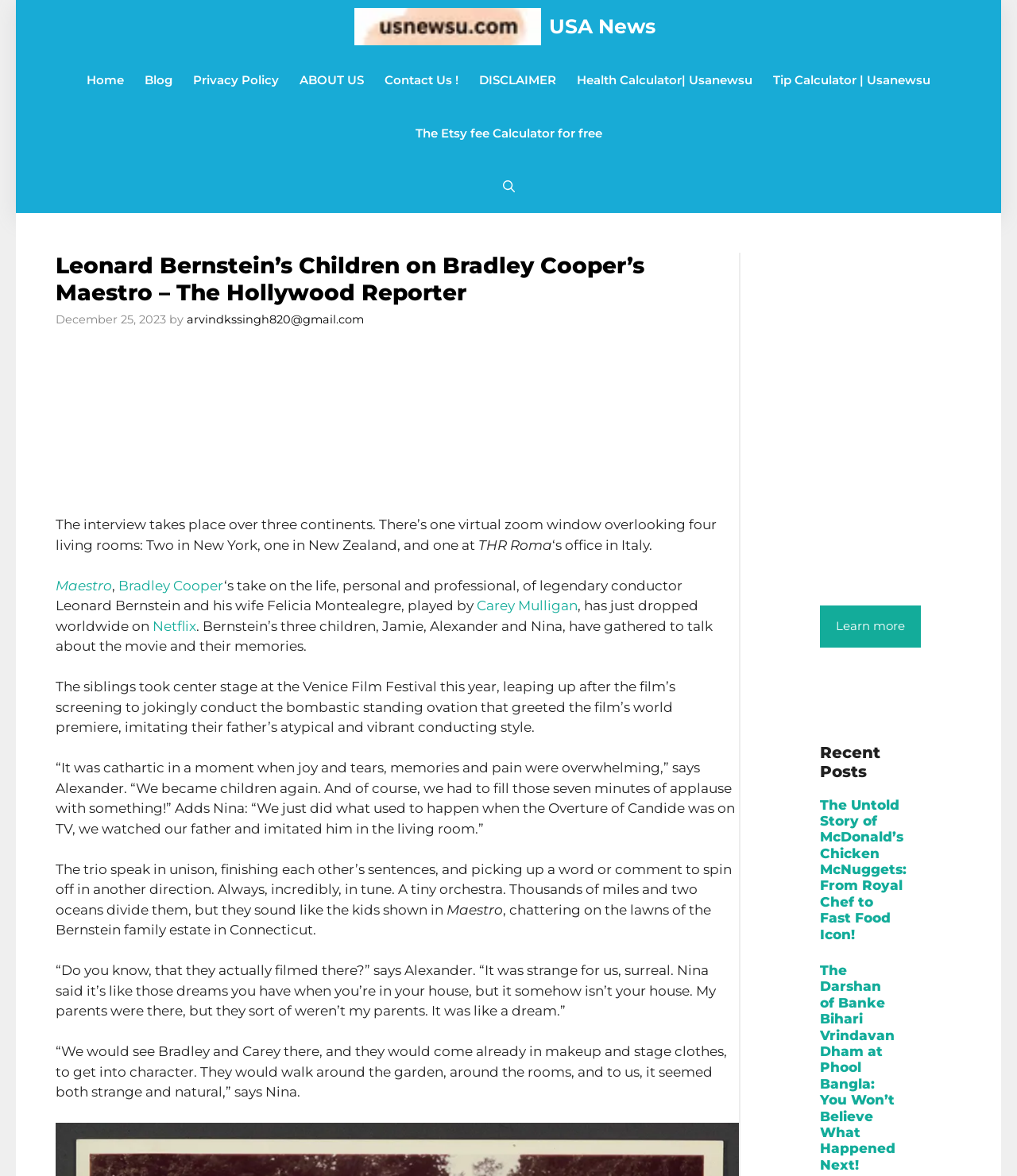Can you find and provide the title of the webpage?

Leonard Bernstein’s Children on Bradley Cooper’s Maestro – The Hollywood Reporter